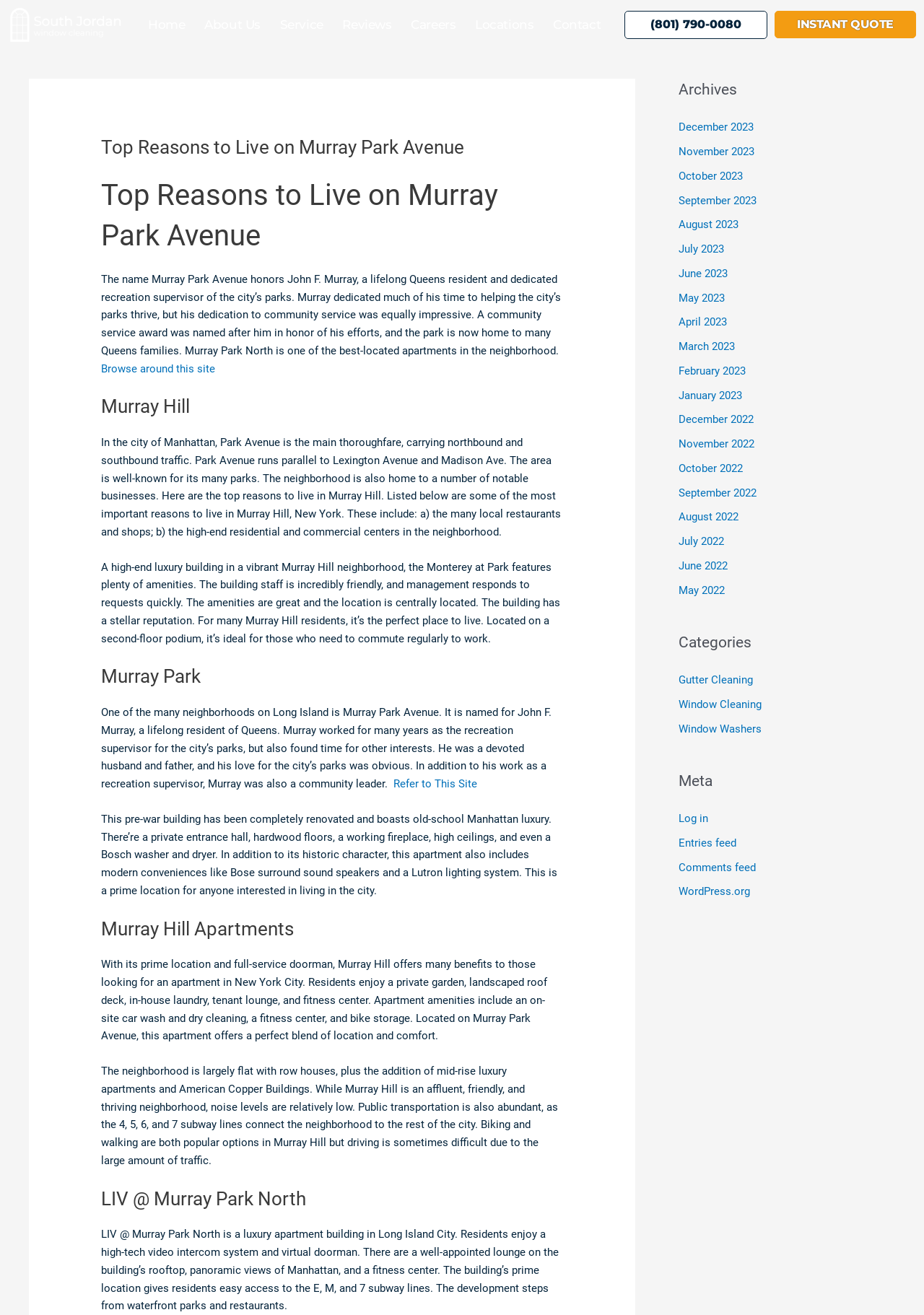Identify the bounding box coordinates of the specific part of the webpage to click to complete this instruction: "View archives".

[0.734, 0.06, 0.969, 0.077]